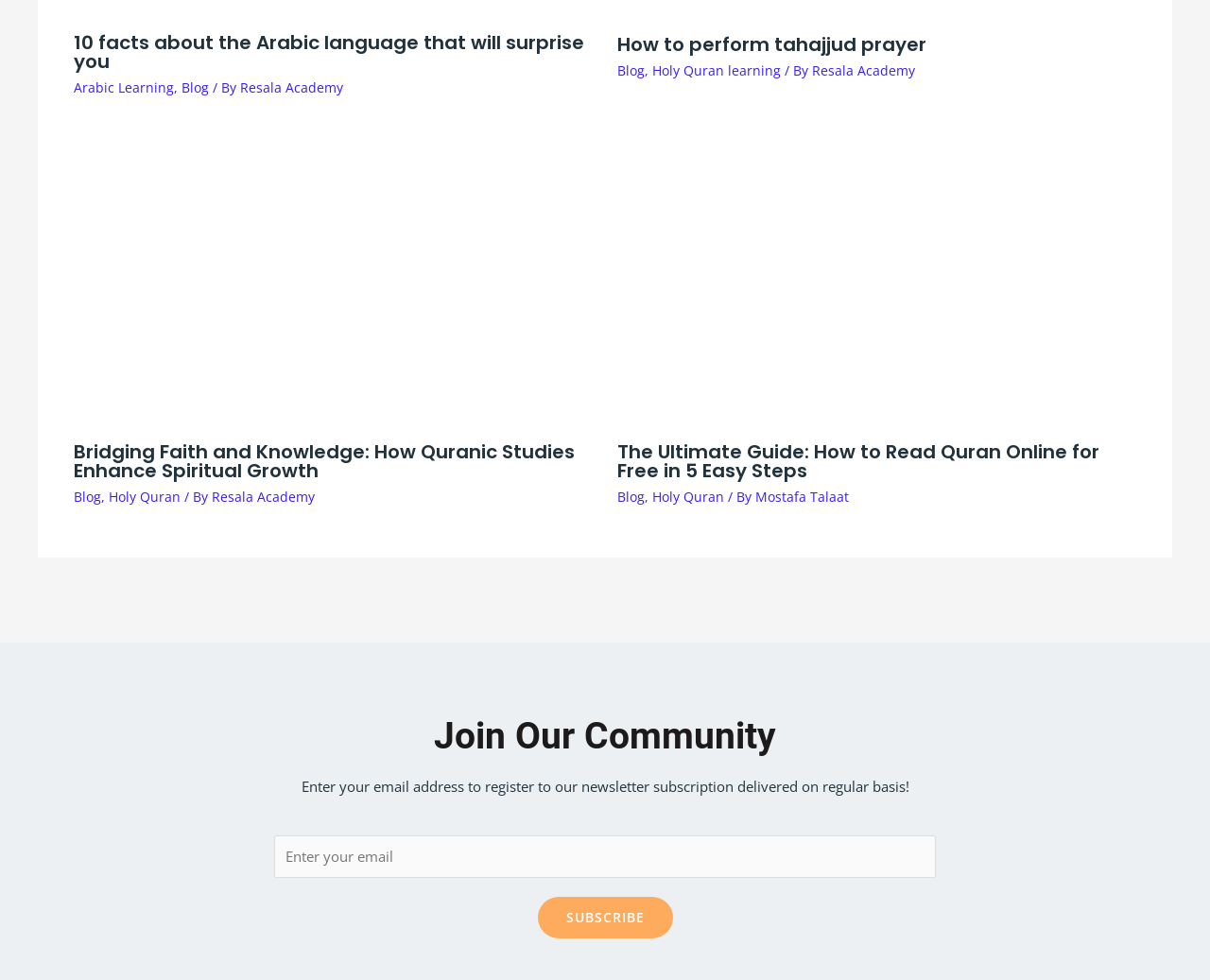Refer to the screenshot and answer the following question in detail:
What is the title of the second article?

The second article's heading is 'How to perform tahajjud prayer', which is the title of the article.